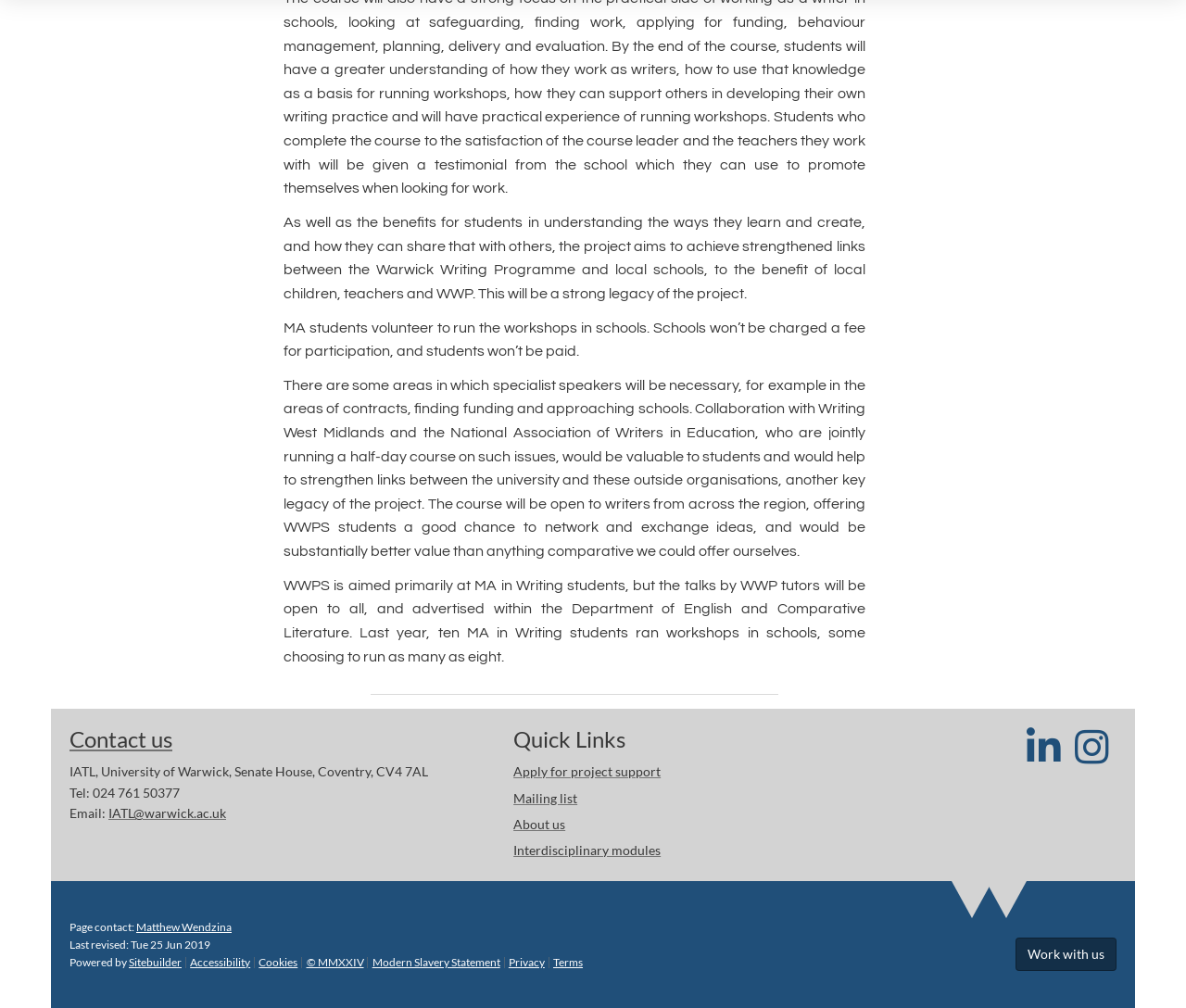Show the bounding box coordinates of the element that should be clicked to complete the task: "View IATL on LinkedIn".

[0.859, 0.742, 0.9, 0.758]